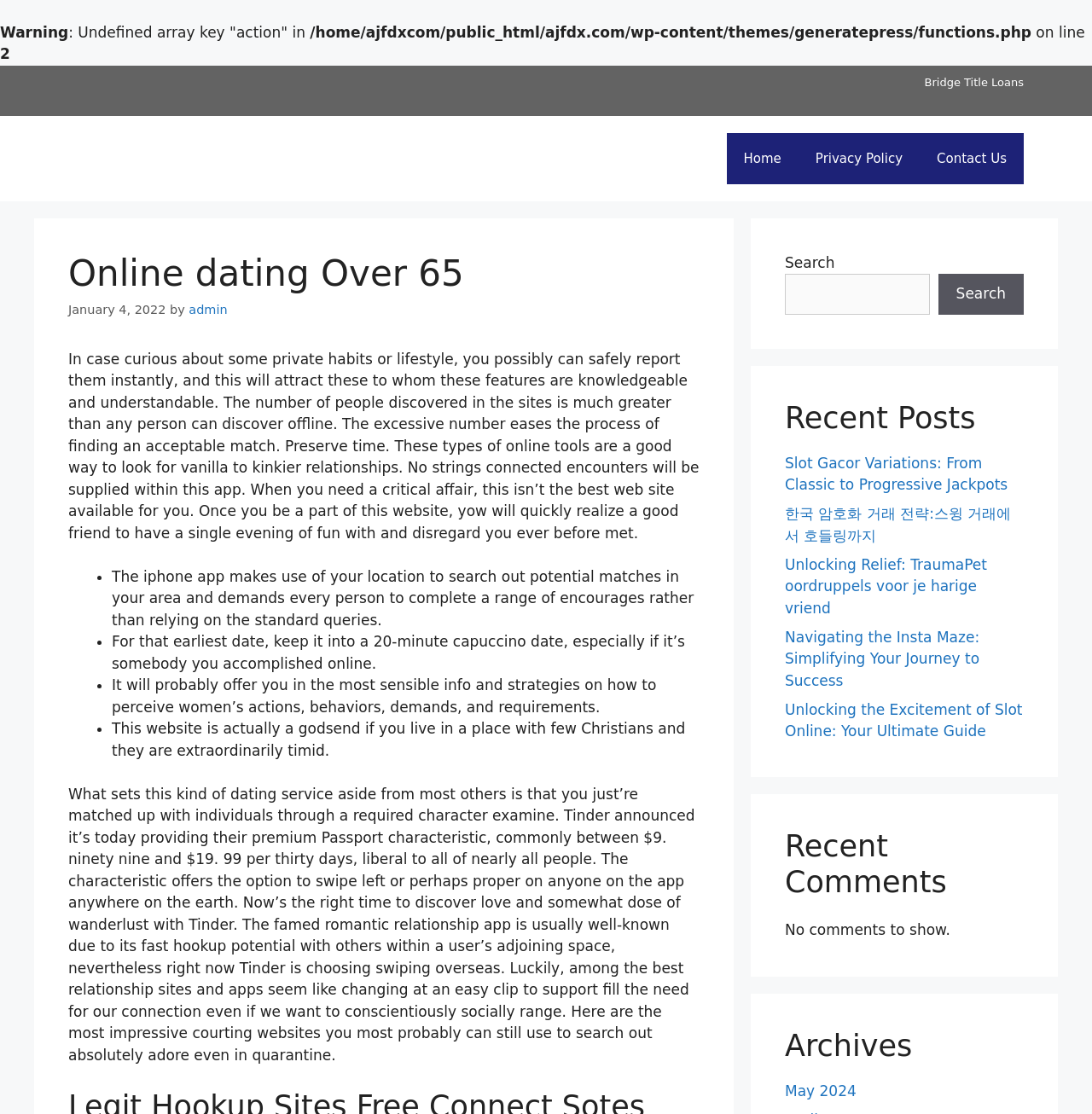Identify the bounding box coordinates for the UI element described as follows: "Bridge Title Loans". Ensure the coordinates are four float numbers between 0 and 1, formatted as [left, top, right, bottom].

[0.847, 0.068, 0.938, 0.079]